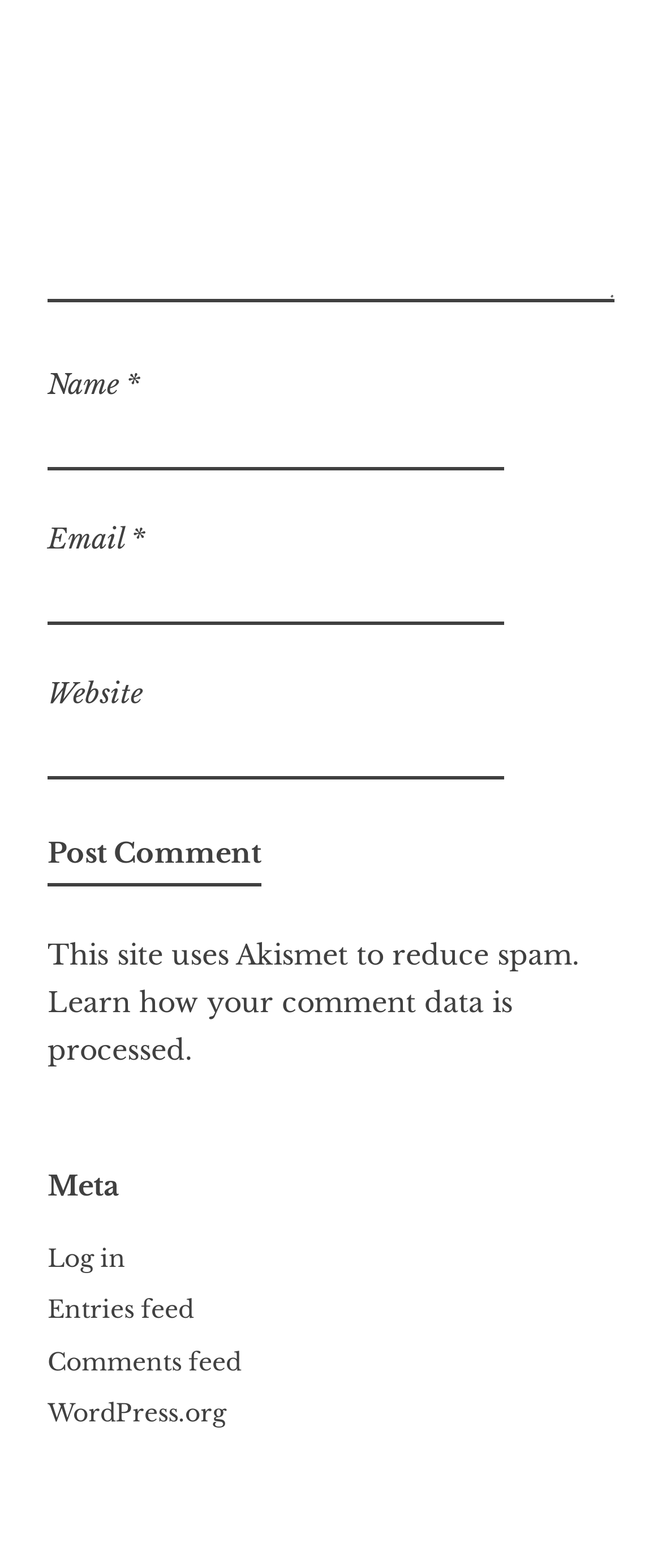Specify the bounding box coordinates of the area to click in order to execute this command: 'Learn how your comment data is processed'. The coordinates should consist of four float numbers ranging from 0 to 1, and should be formatted as [left, top, right, bottom].

[0.072, 0.628, 0.774, 0.68]